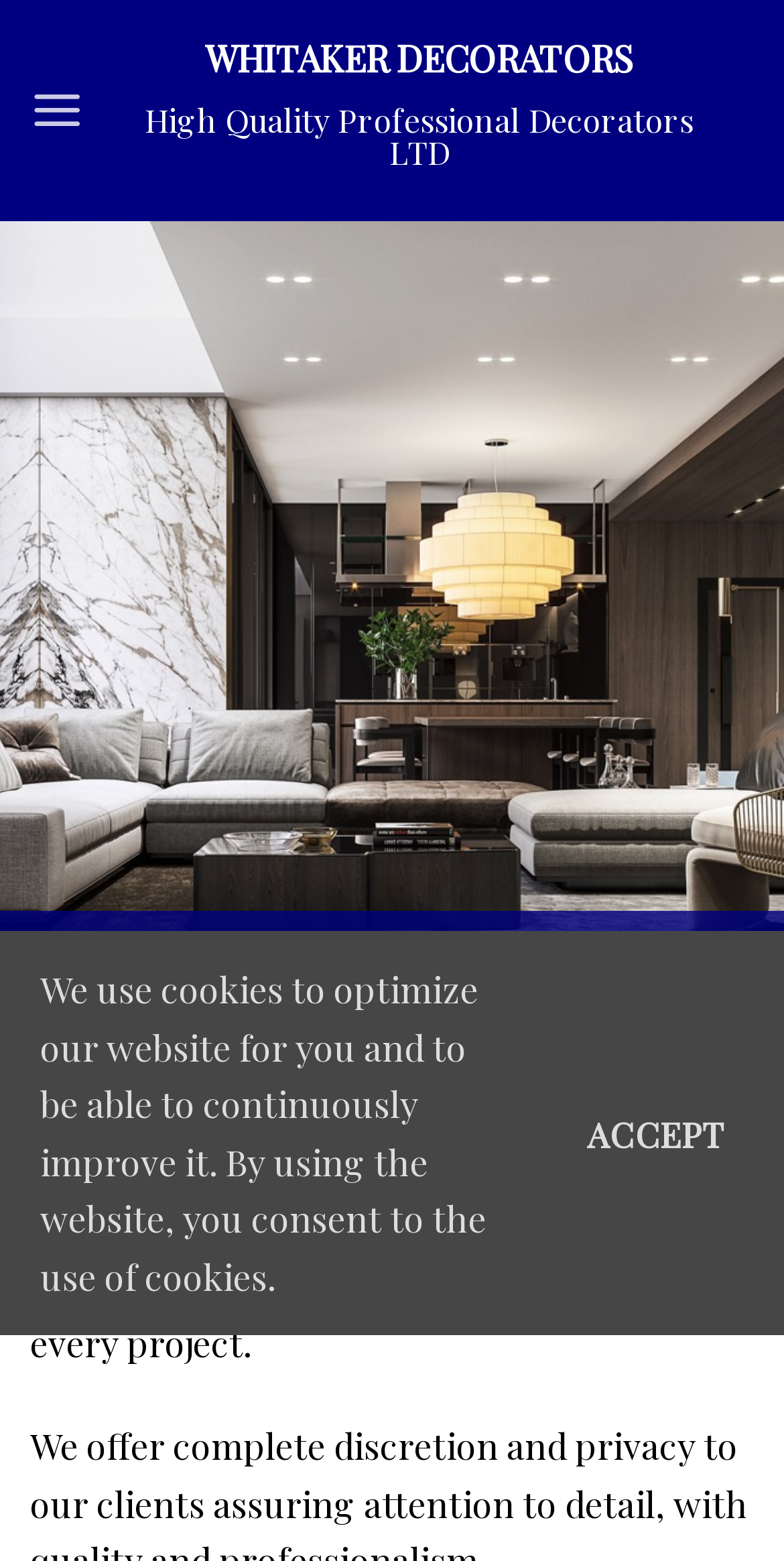With reference to the image, please provide a detailed answer to the following question: What is the purpose of the residential division?

The StaticText 'Our residential division works with high net worth clients across the United Kingdom, providing a premium bespoke service...' explains the purpose of the residential division, which is to provide a premium bespoke service to its clients.